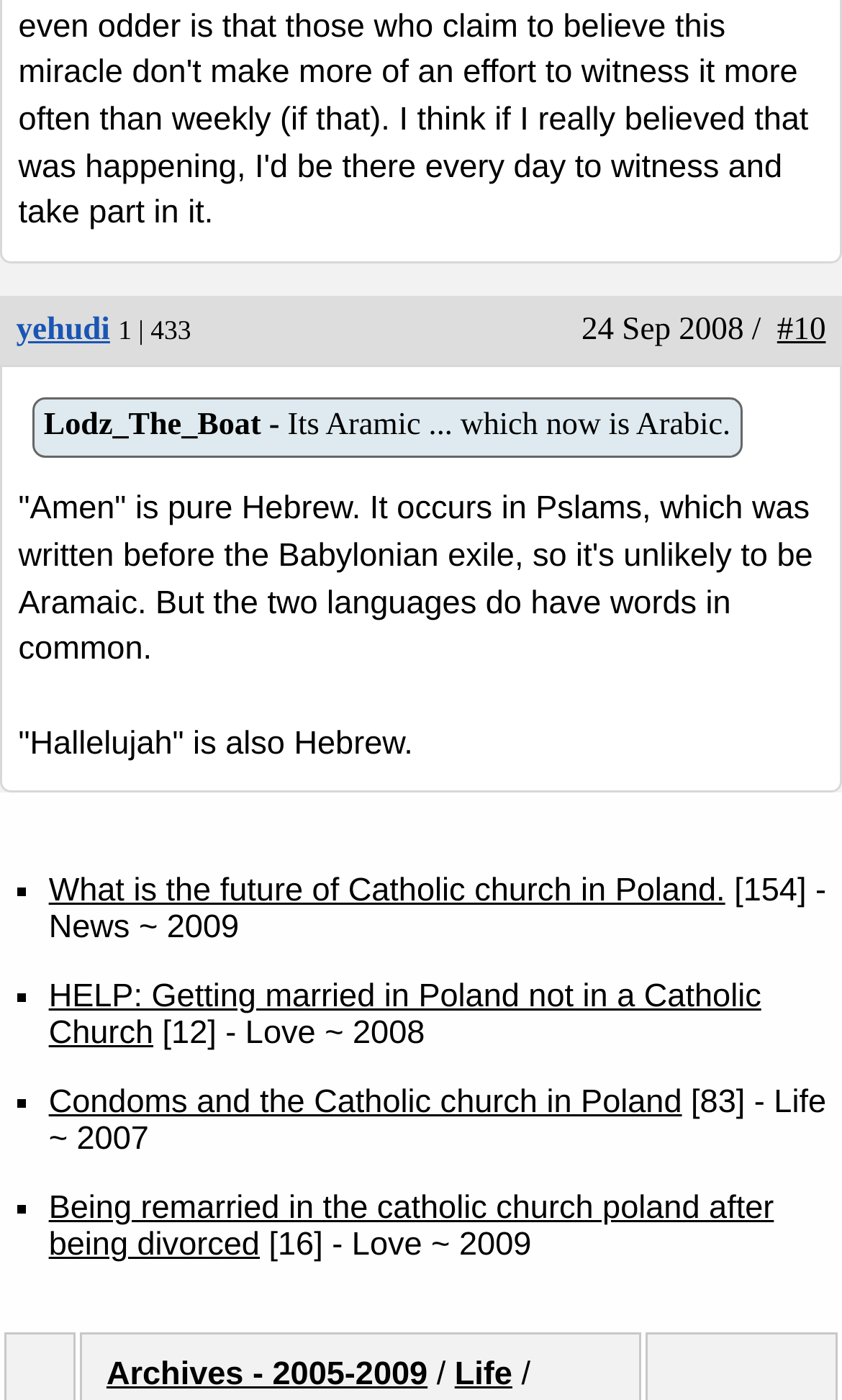Pinpoint the bounding box coordinates of the element you need to click to execute the following instruction: "Explore the Life category". The bounding box should be represented by four float numbers between 0 and 1, in the format [left, top, right, bottom].

[0.54, 0.968, 0.608, 0.995]